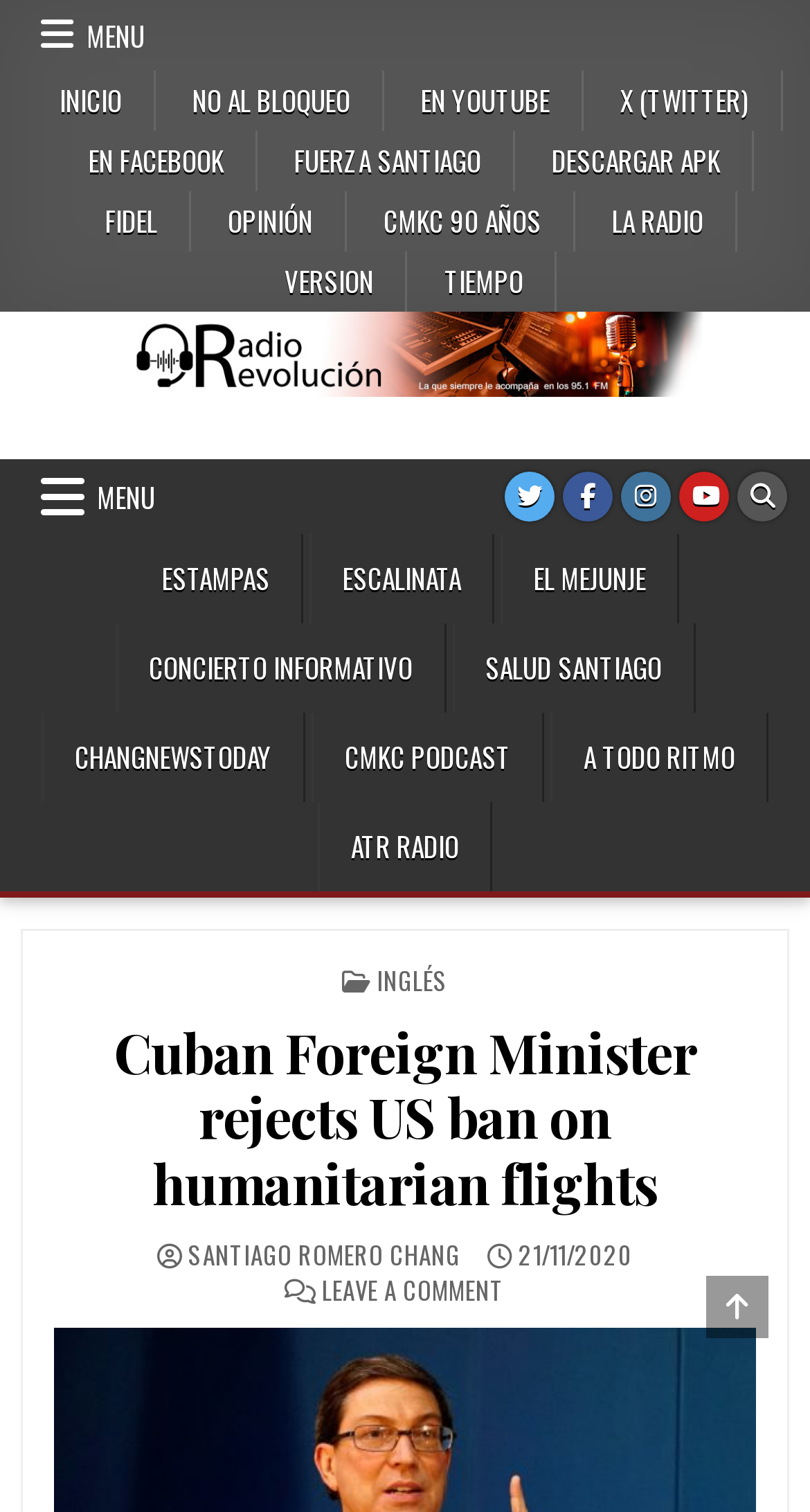Specify the bounding box coordinates of the element's area that should be clicked to execute the given instruction: "Open CMKC Radio Revolución link". The coordinates should be four float numbers between 0 and 1, i.e., [left, top, right, bottom].

[0.025, 0.278, 0.74, 0.322]